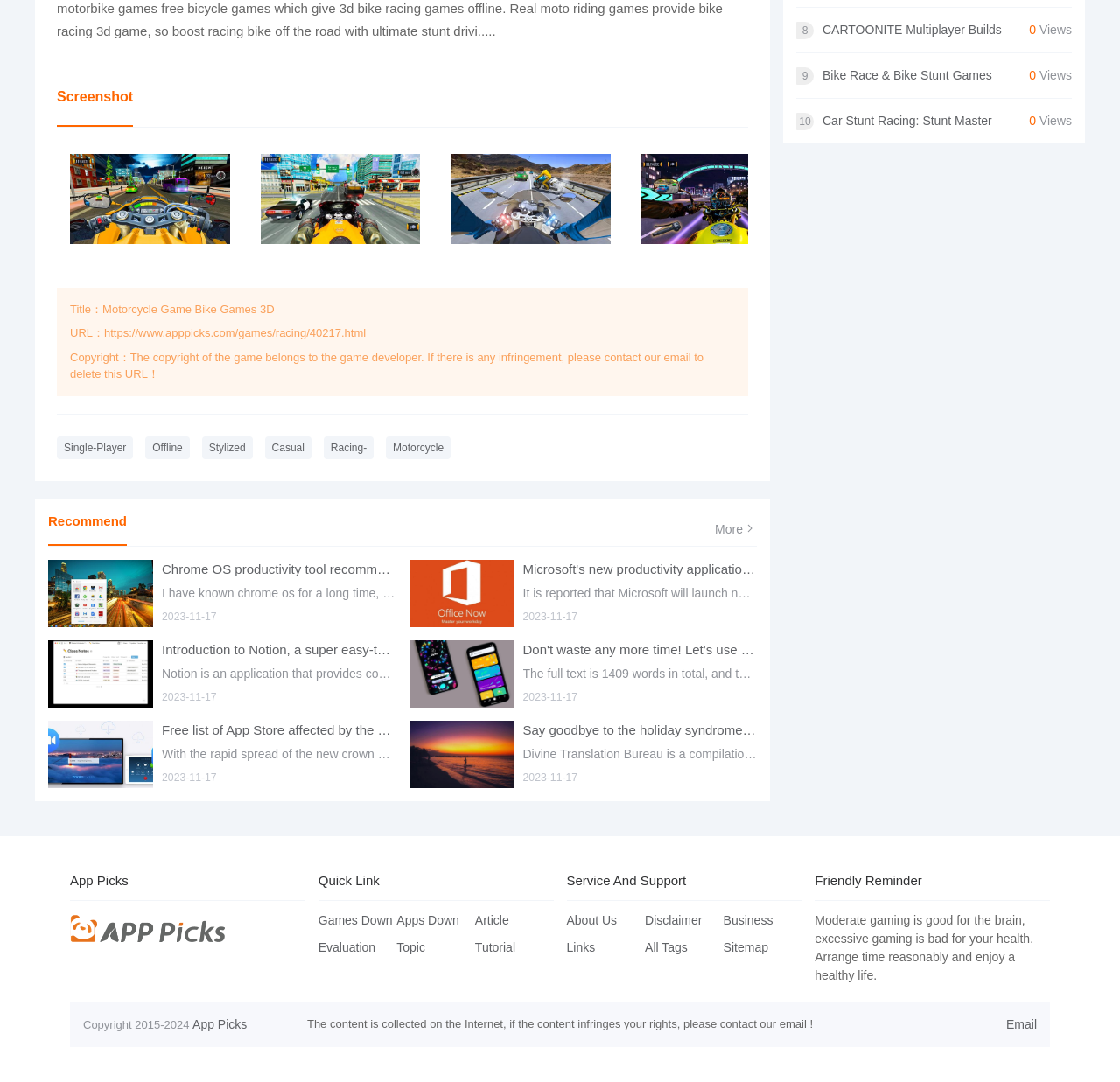Determine the bounding box coordinates of the clickable area required to perform the following instruction: "Click the 'Single-Player' link". The coordinates should be represented as four float numbers between 0 and 1: [left, top, right, bottom].

[0.051, 0.403, 0.119, 0.424]